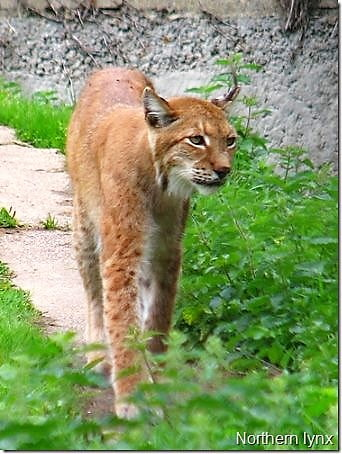Generate a detailed narrative of the image.

This image features a Eurasian lynx, also known as the Northern lynx, captured in a natural setting, likely within a zoo environment. The lynx displays its characteristic elongated body and tufted ears, characterized by its reddish-brown fur with distinctive spots. It walks gracefully along a path surrounded by lush green foliage, highlighting its adaptability to both forested and open habitats. The photo was taken by Joachim S. Müller in Magdeburg's zoo, Germany, providing a glimpse into the life of this intriguing wildcat, known for its keen hunting abilities and solitary nature in the wild.